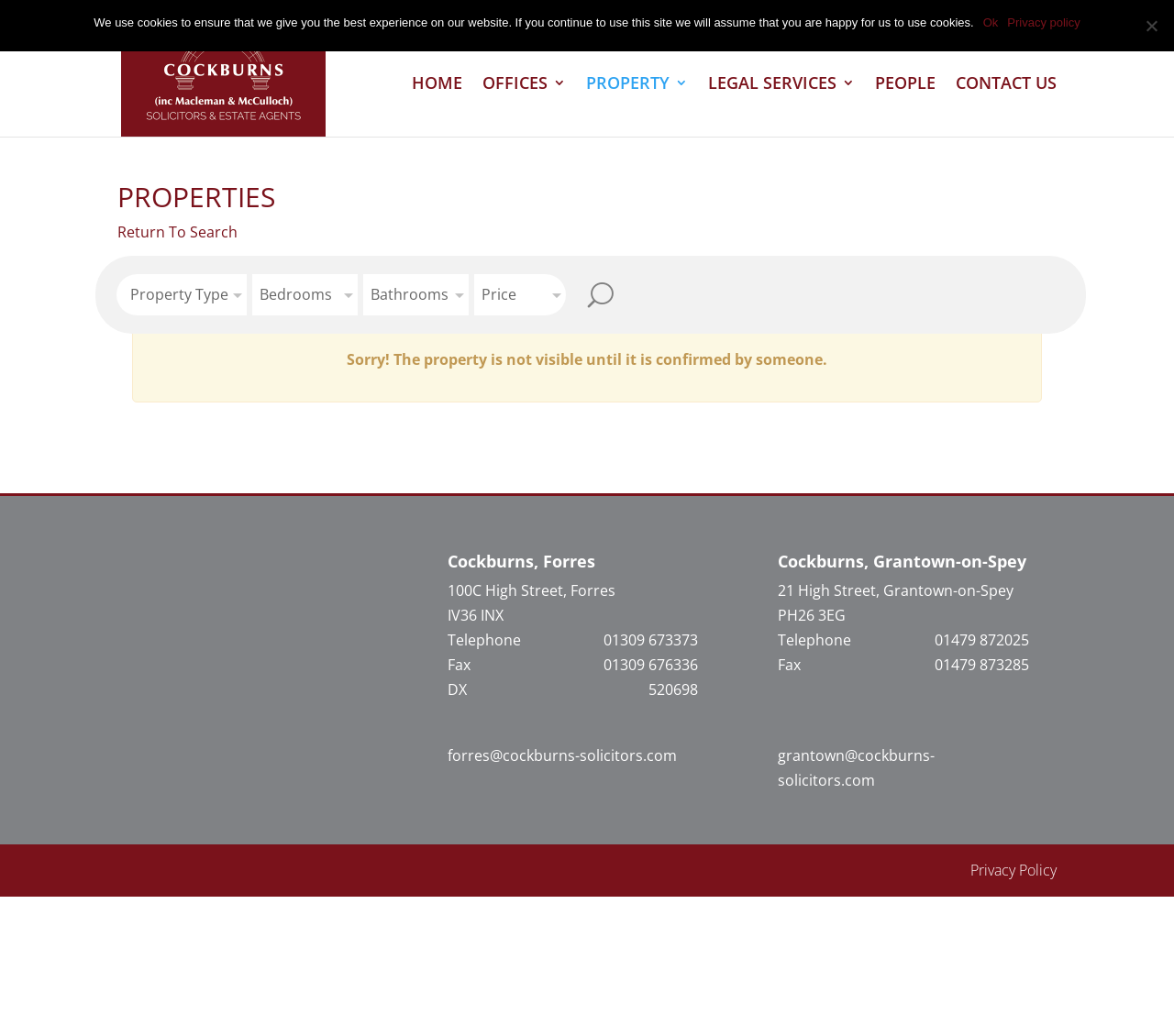Pinpoint the bounding box coordinates of the element you need to click to execute the following instruction: "Go to Forres office". The bounding box should be represented by four float numbers between 0 and 1, in the format [left, top, right, bottom].

[0.494, 0.004, 0.535, 0.021]